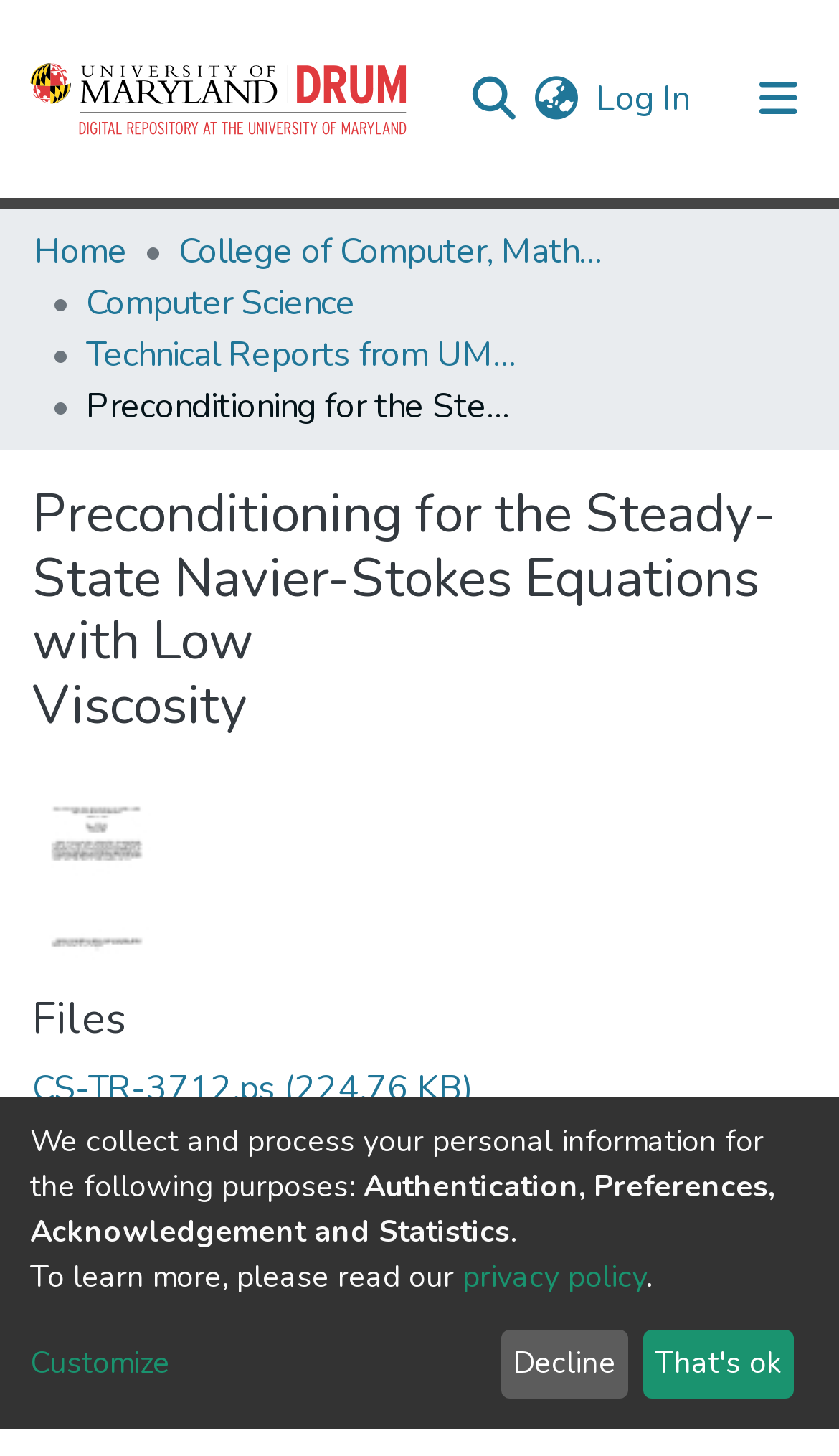Please identify the bounding box coordinates of the element's region that should be clicked to execute the following instruction: "Search for a keyword". The bounding box coordinates must be four float numbers between 0 and 1, i.e., [left, top, right, bottom].

[0.544, 0.038, 0.621, 0.095]